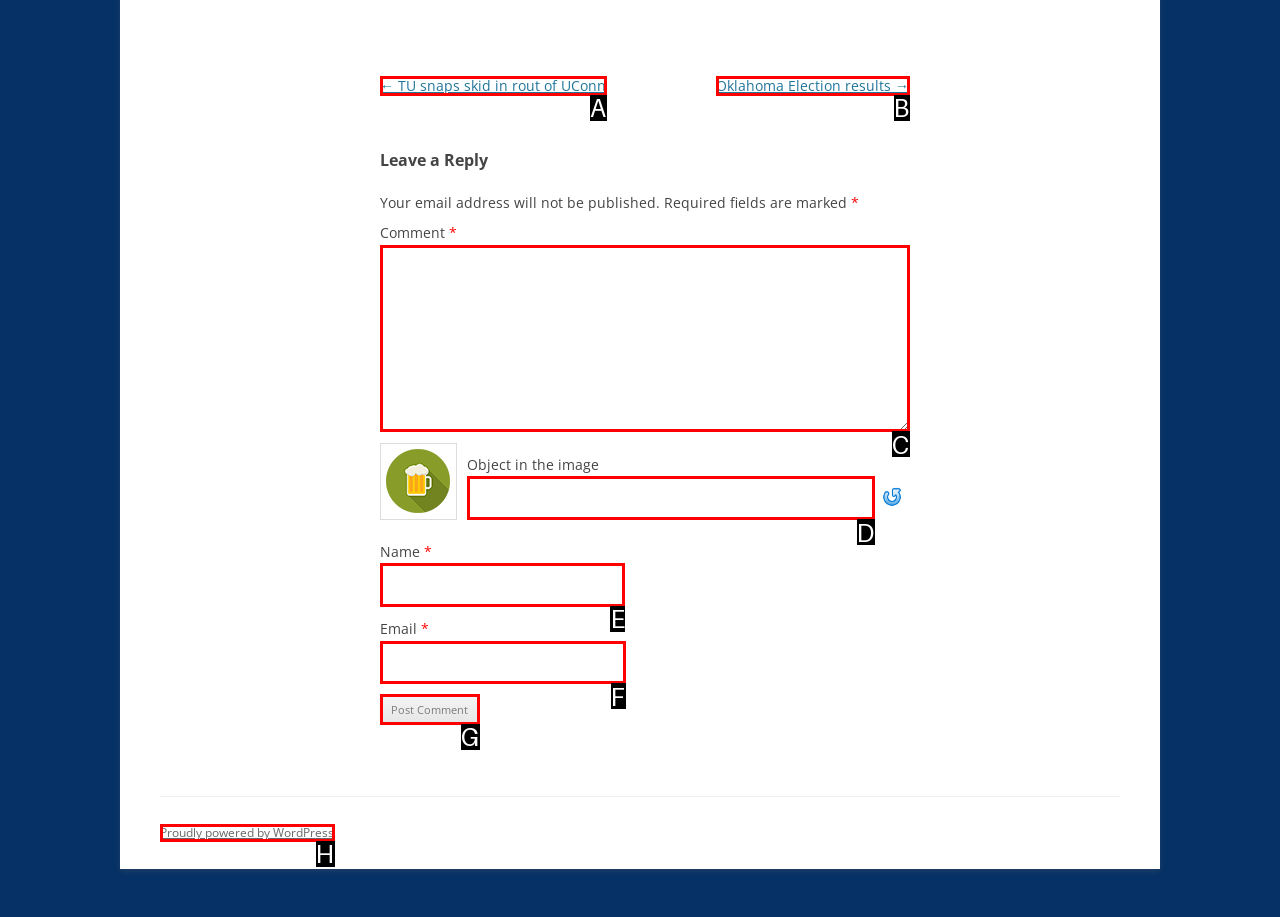Tell me which one HTML element I should click to complete the following task: Type your name Answer with the option's letter from the given choices directly.

E